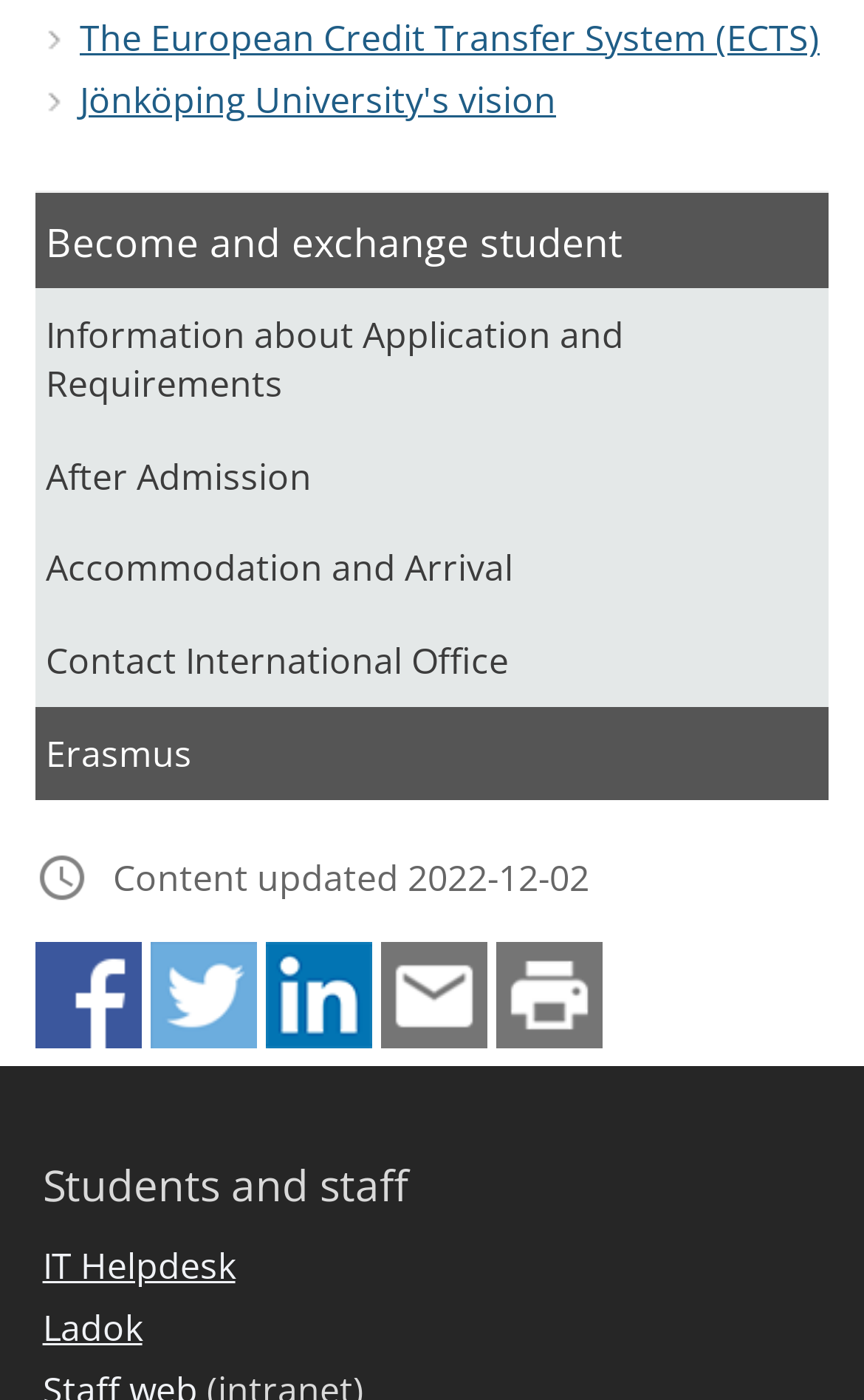Please provide a comprehensive response to the question based on the details in the image: What is the name of the university?

I inferred this answer by looking at the link 'Jönköping University's vision' which suggests that the webpage is related to Jönköping University.